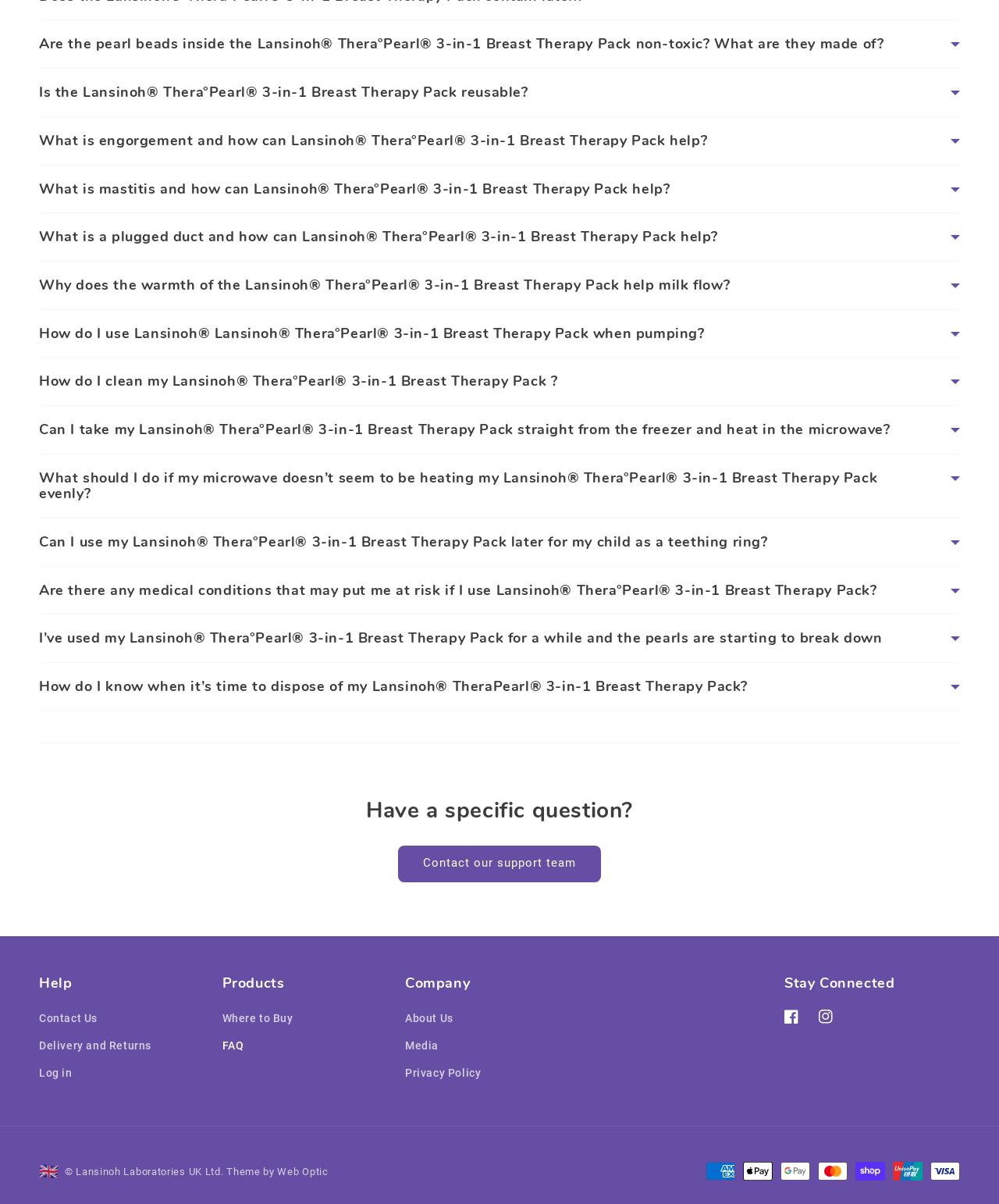Based on the image, give a detailed response to the question: What should I do if my microwave doesn’t seem to be heating my Lansinoh TheraPearl 3-in-1 Breast Therapy Pack evenly?

The webpage suggests that if the microwave doesn't seem to be heating the Lansinoh TheraPearl 3-in-1 Breast Therapy Pack evenly, I should test the pack temperature before removing it from the microwave, and if it seems to be unevenly heated, shake it around for a while to let the pearls mix together.